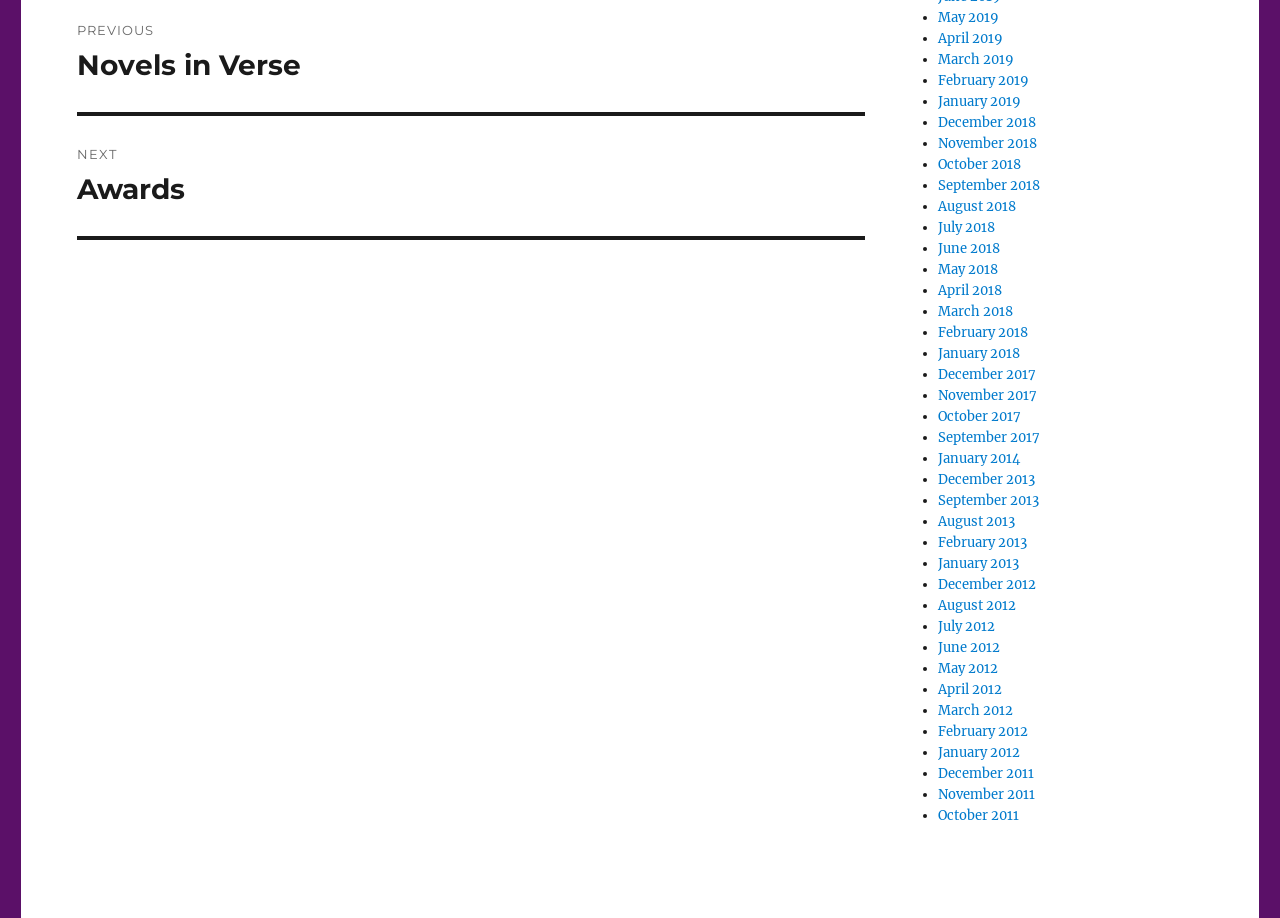Locate the bounding box coordinates of the area that needs to be clicked to fulfill the following instruction: "View January 2012". The coordinates should be in the format of four float numbers between 0 and 1, namely [left, top, right, bottom].

[0.733, 0.81, 0.797, 0.829]